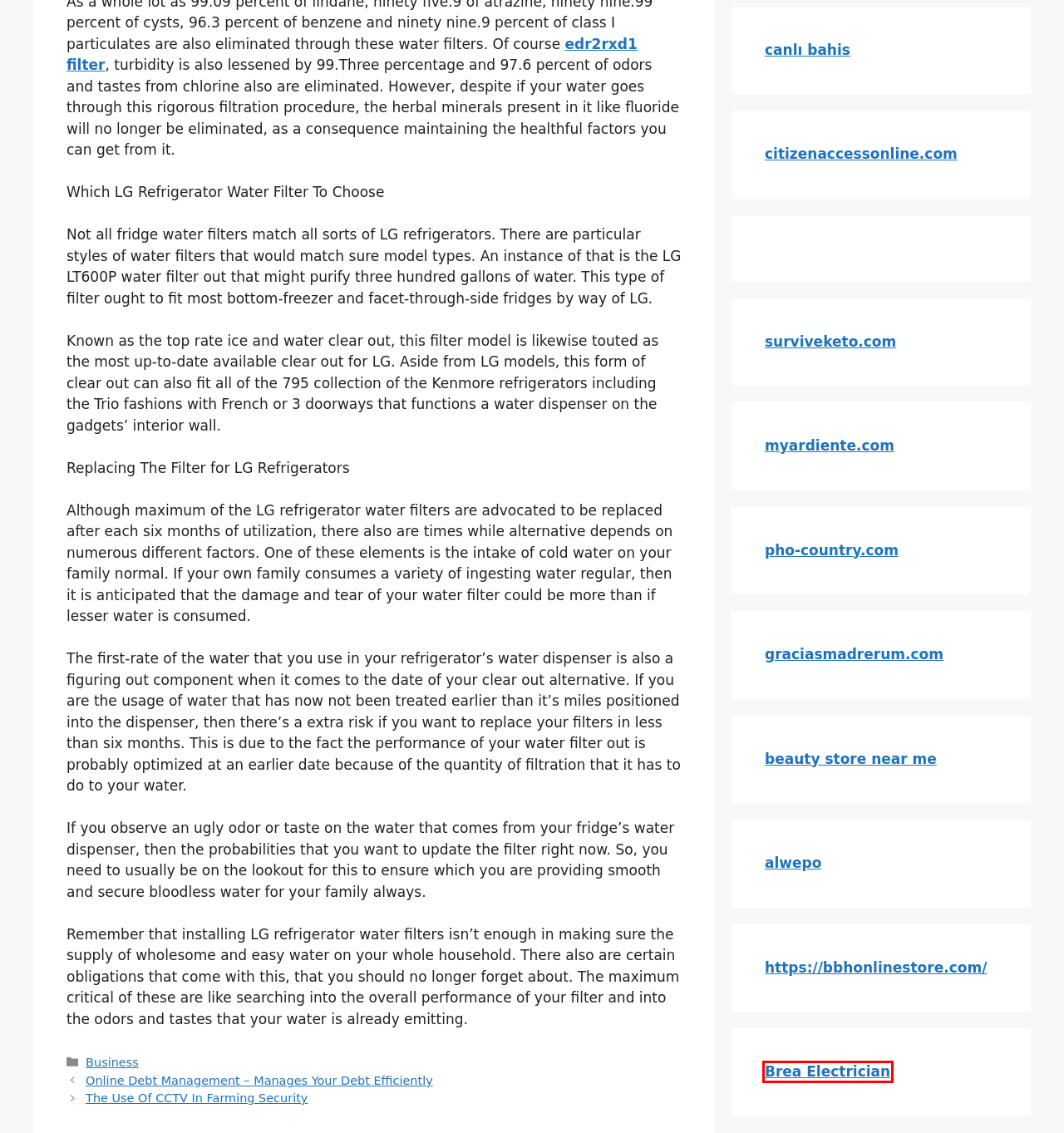Take a look at the provided webpage screenshot featuring a red bounding box around an element. Select the most appropriate webpage description for the page that loads after clicking on the element inside the red bounding box. Here are the candidates:
A. Infromasi Seputar Industri Dan Teknologi - Alwepo
B. The Use Of CCTV In Farming Security – Calenda Rella
C. Online Debt Management – Manages Your Debt Efficiently – Calenda Rella
D. Deneme Bonusu - Bonus Veren Siteler - Onwin Giriş
E. Business – Calenda Rella
F. Brea Electrician, Air Conditioning, Heating Home Service
G. BBHOnlineStore - Order Affordable Medicines in USA
H. Calenda Rella

F